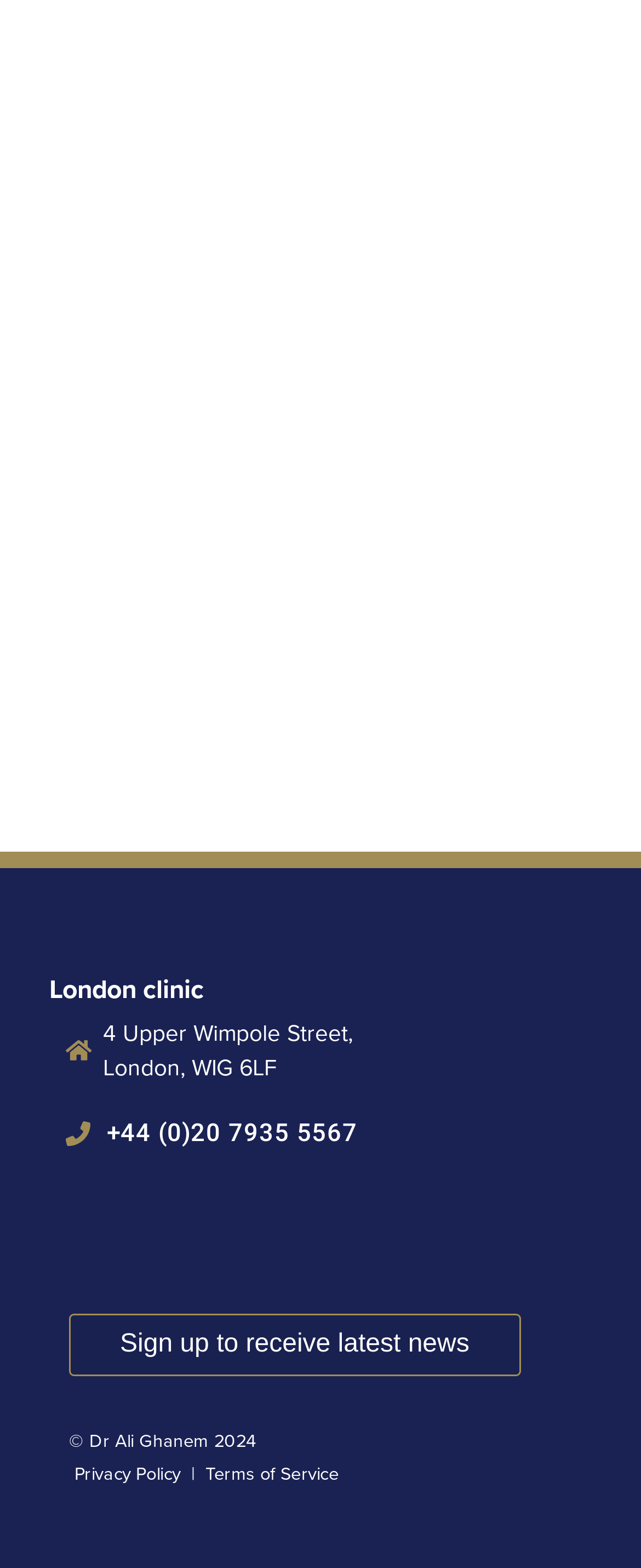Provide the bounding box coordinates of the UI element that matches the description: "Terms of Service".

[0.321, 0.933, 0.529, 0.947]